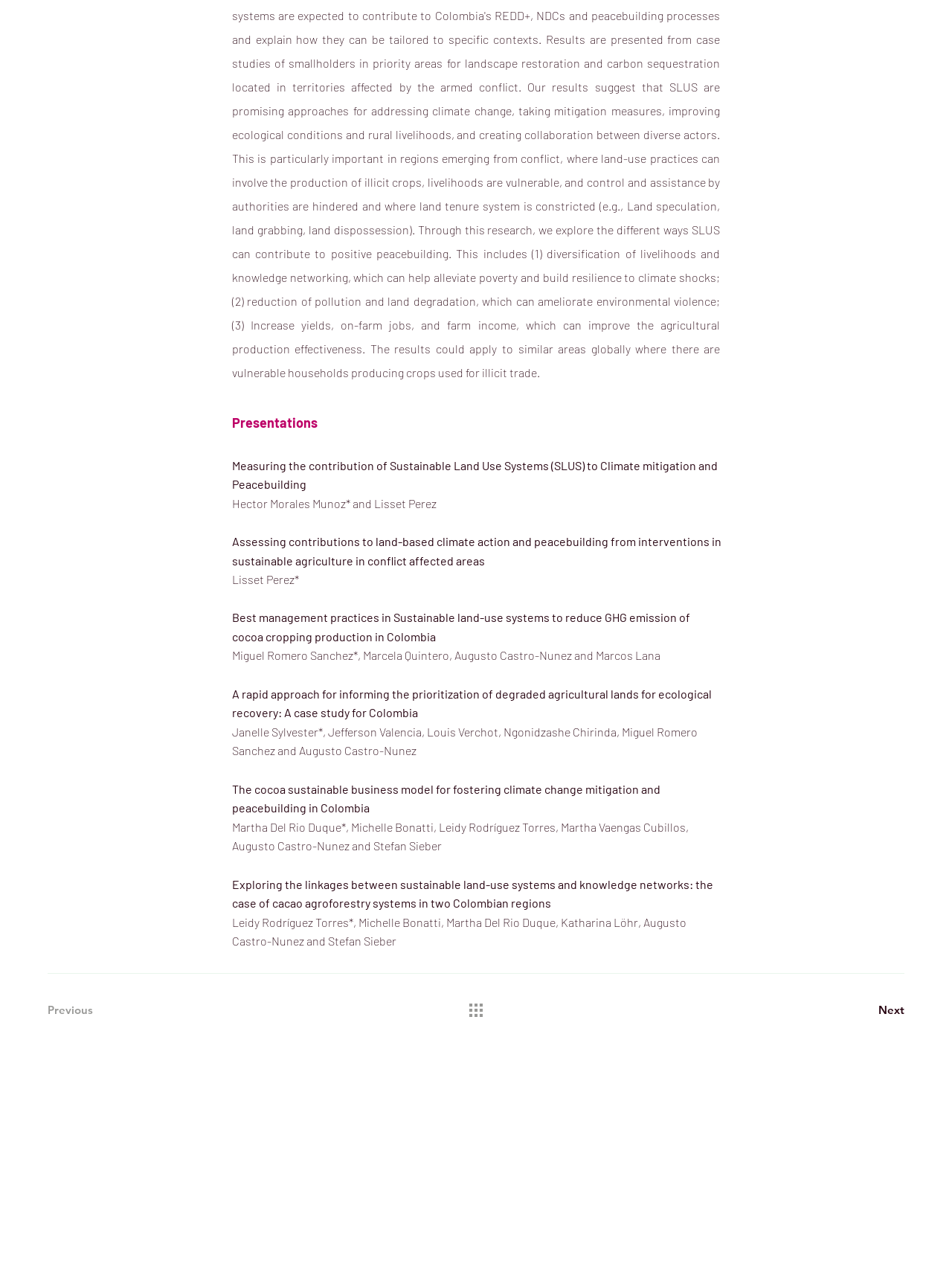Who is the conference coordinator and webmaster?
Using the image as a reference, answer the question with a short word or phrase.

Iván A. Ortiz-Rodríguez